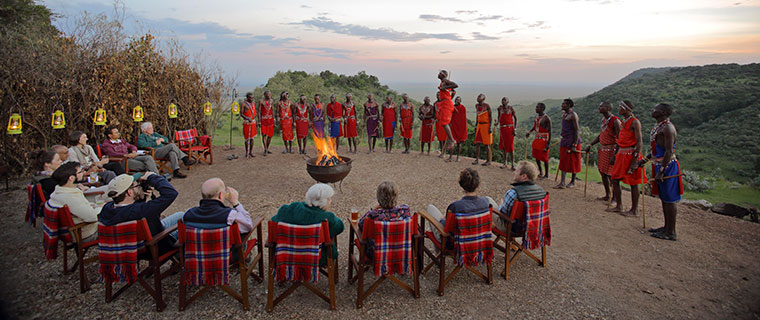Provide a comprehensive description of the image.

This captivating image showcases a harmonious gathering between travelers and the Maasai people, set against the stunning backdrop of a Kenyan sunset. In the foreground, a circle of guests is seated in comfortable chairs, all facing a central campfire that casts a warm glow. The scene is alive with the vibrant attire of the Maasai warriors, who are dressed in traditional red shuka, performing a cultural display that highlights their rich heritage. They stand with pride, some engaging in dance and others showcasing elements of their customs, creating an immersive experience for the visitors. Lanterns sway gently nearby, adding to the enchanting atmosphere. This moment represents a meaningful encounter, emphasizing inclusivity and cultural sensitivity as travelers gain insight into the Maasai way of life. Such experiences are at the heart of African travel, ensuring memorable connections that go beyond mere sightseeing.